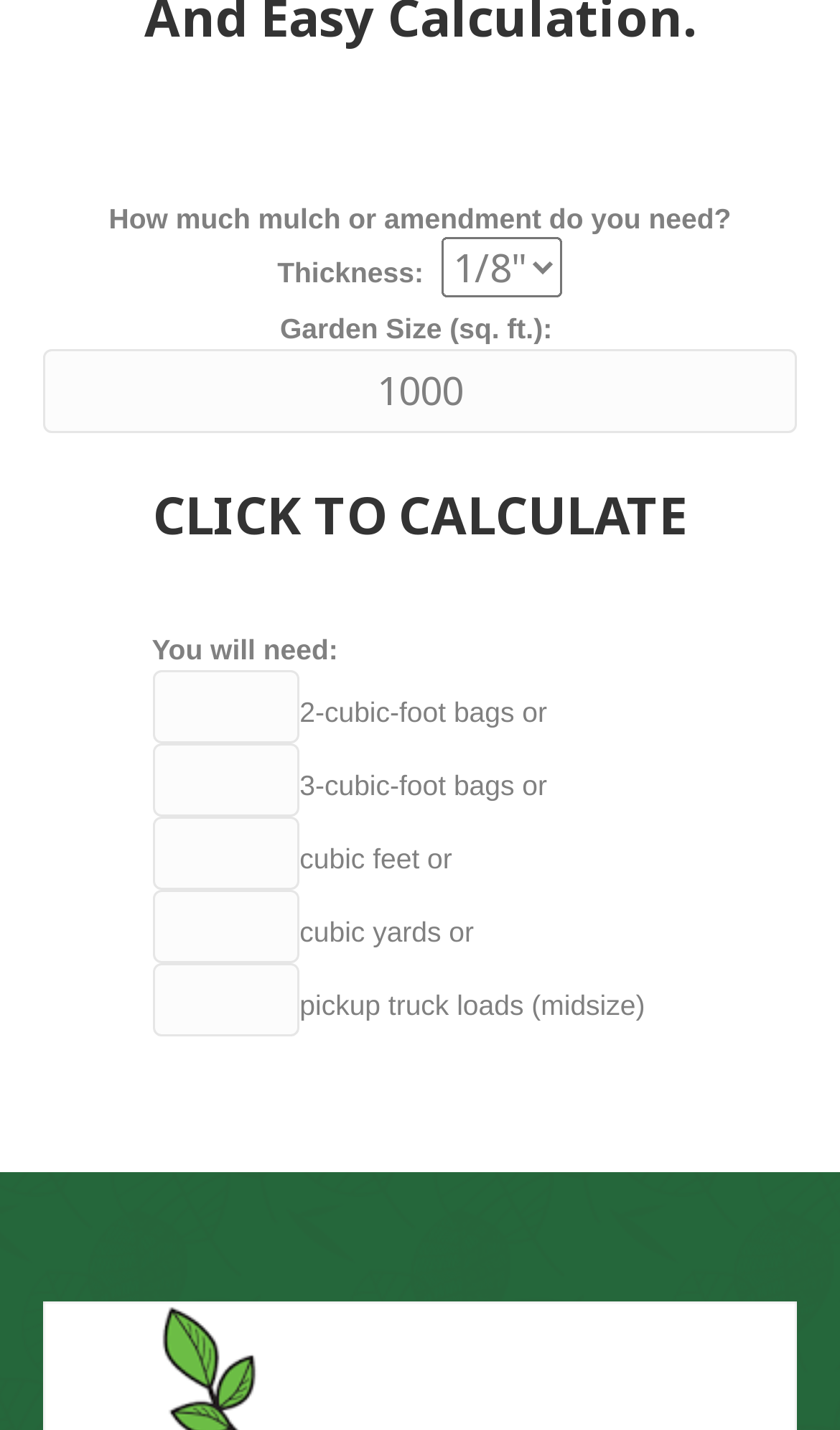Using the information in the image, give a detailed answer to the following question: What is the purpose of this webpage?

The webpage appears to be a calculator for determining the amount of mulch or amendment needed for a garden based on the thickness and size of the garden. It provides a form with input fields for thickness and garden size, and a 'CLICK TO CALCULATE' button to get the result.